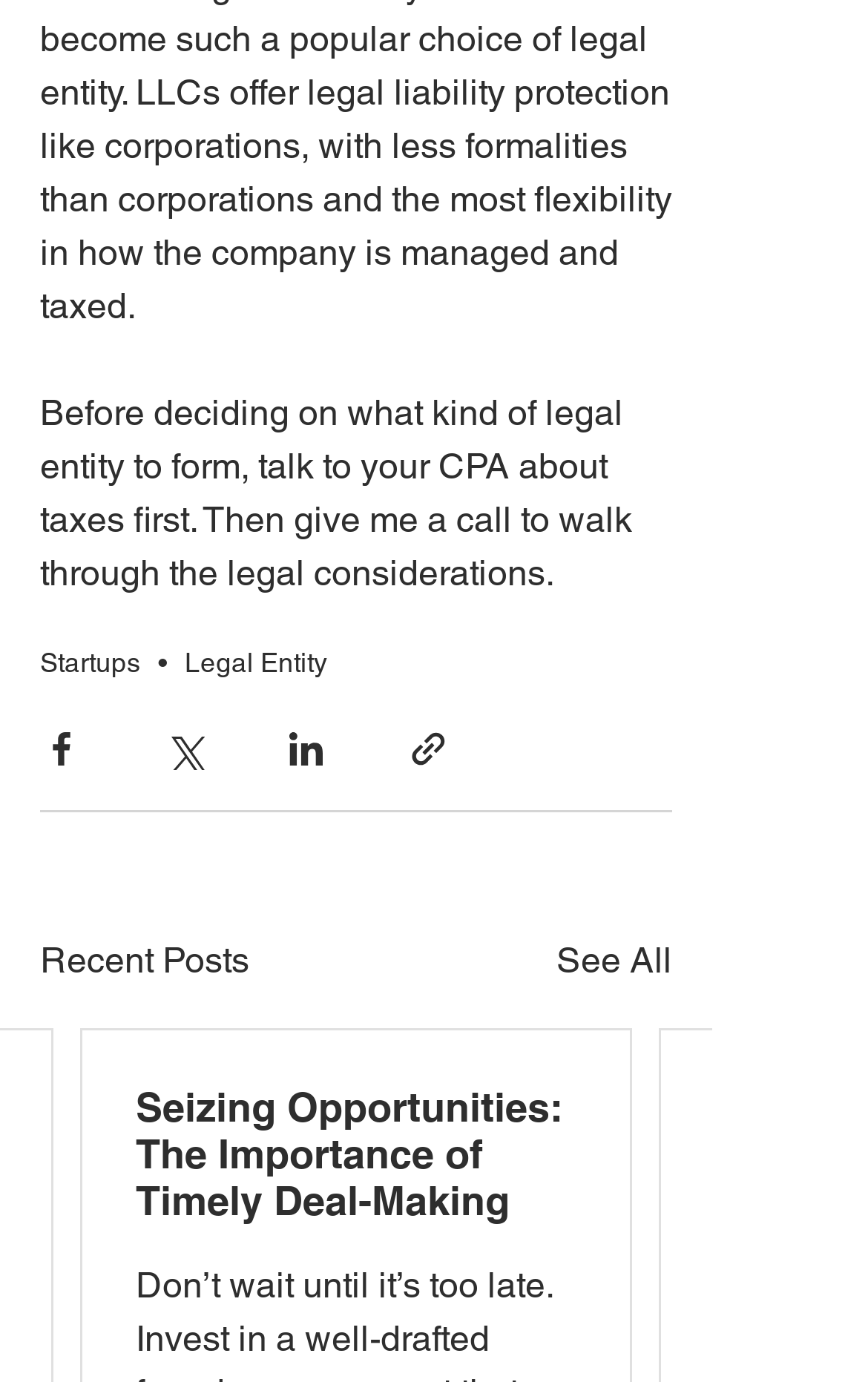How many social media sharing buttons are there?
Answer with a single word or phrase by referring to the visual content.

4